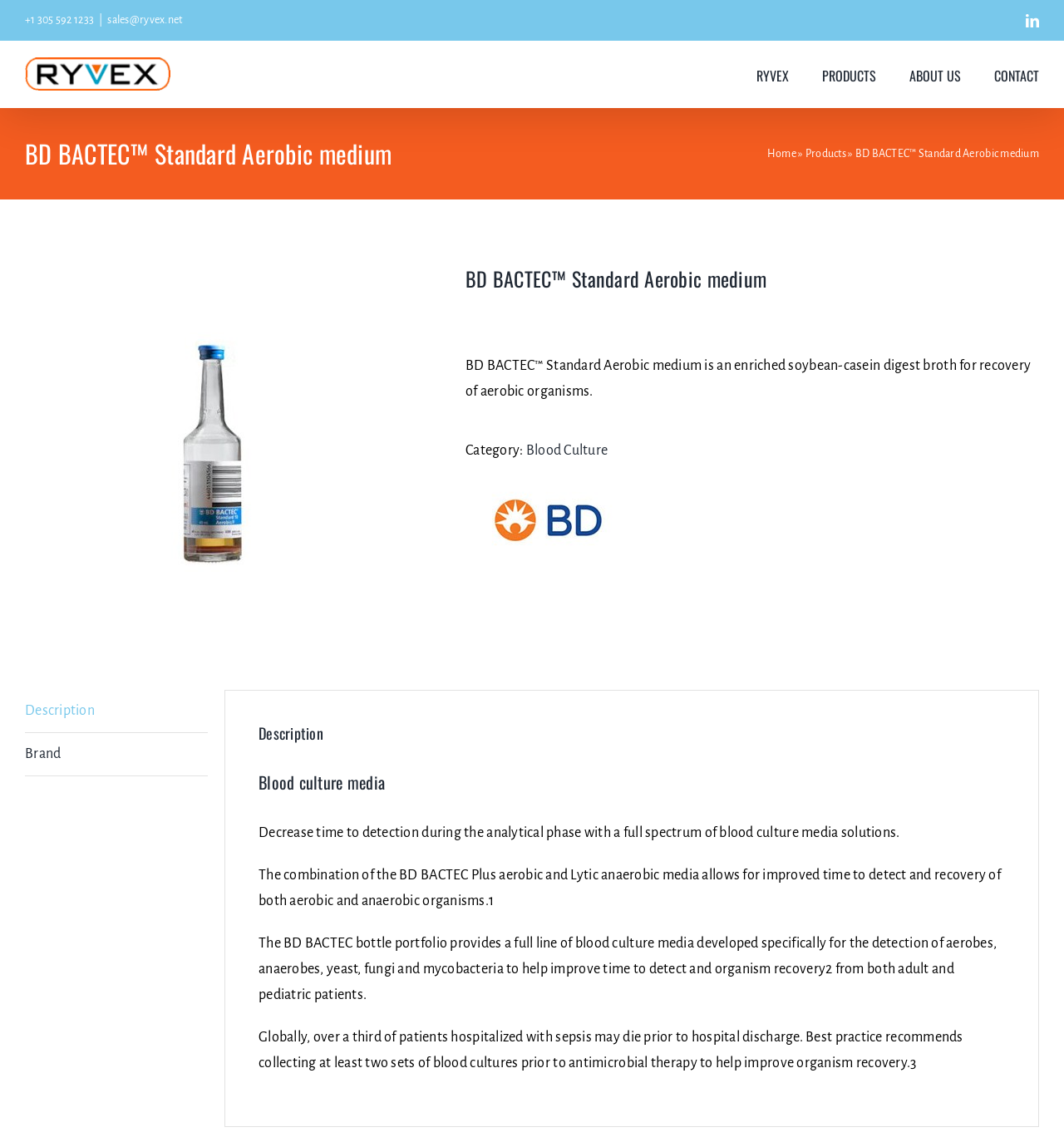Summarize the contents and layout of the webpage in detail.

The webpage is about BD BACTEC Standard Aerobic medium, a product for recovering aerobic organisms. At the top left corner, there is a Ryvex logo, and next to it, there is a navigation menu with links to "RYVEX", "PRODUCTS", "ABOUT US", and "CONTACT". Below the logo, there is a phone number "+1 305 592 1233" and an email address "sales@ryvex.net". 

On the top right corner, there is a LinkedIn icon. Below the navigation menu, there is a page title bar with a heading "BD BACTEC Standard Aerobic medium" and links to "Home" and "Products". 

The main content of the webpage is divided into two sections. The left section has a link to "BD BACTEC Standard Aerobic medium" with an image, and below it, there is a heading "BD BACTEC Standard Aerobic medium" and a paragraph describing the product. 

The right section has a tab list with two tabs, "Description" and "Brand". The "Description" tab is selected by default, and it displays a heading "Description" and three paragraphs describing the product's features and benefits. 

At the bottom of the webpage, there is a "Go to Top" link. There are no images on the page except for the Ryvex logo, BD logo, and the LinkedIn icon.